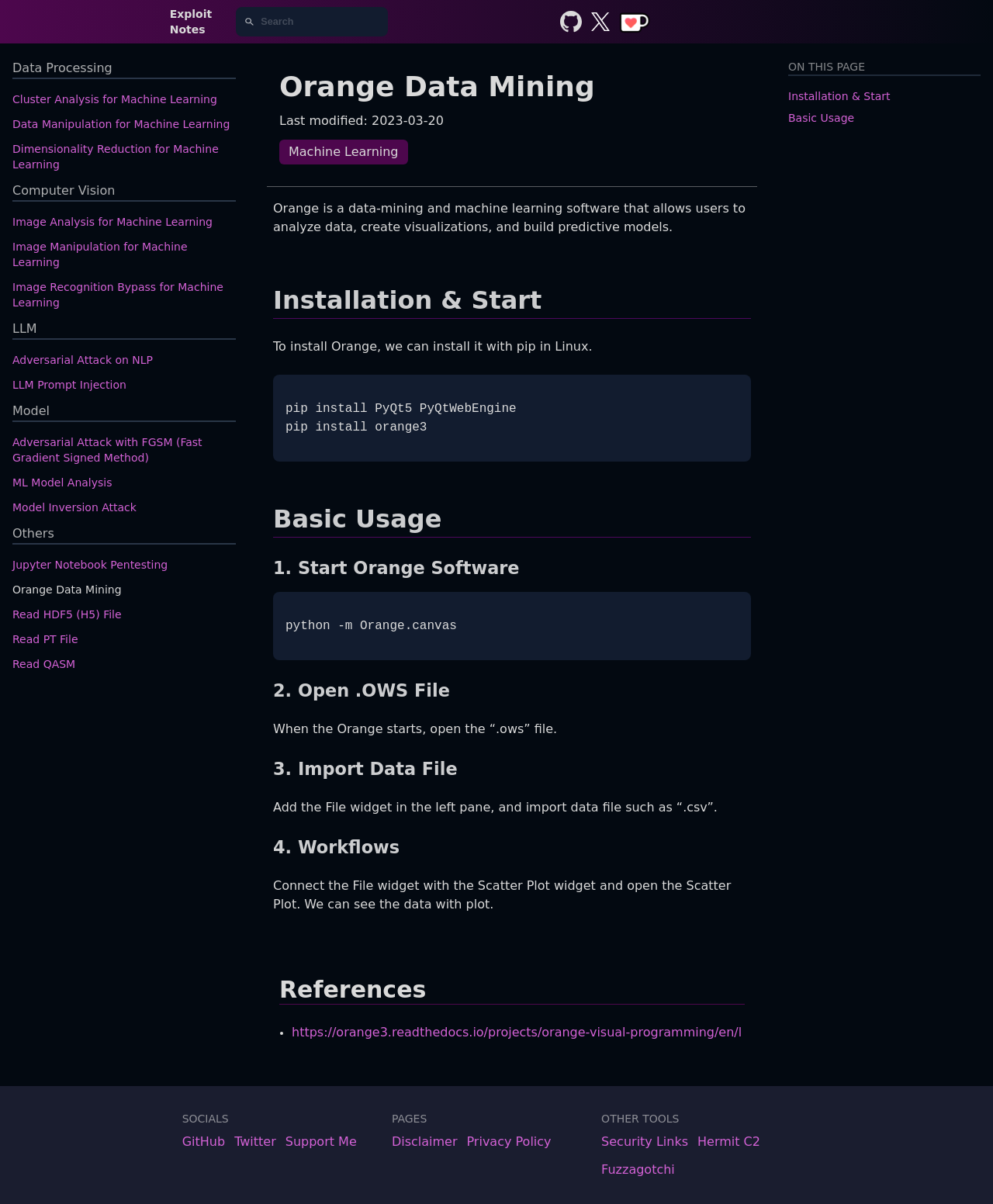What is the purpose of the 'File widget'?
Examine the image and give a concise answer in one word or a short phrase.

Import data file